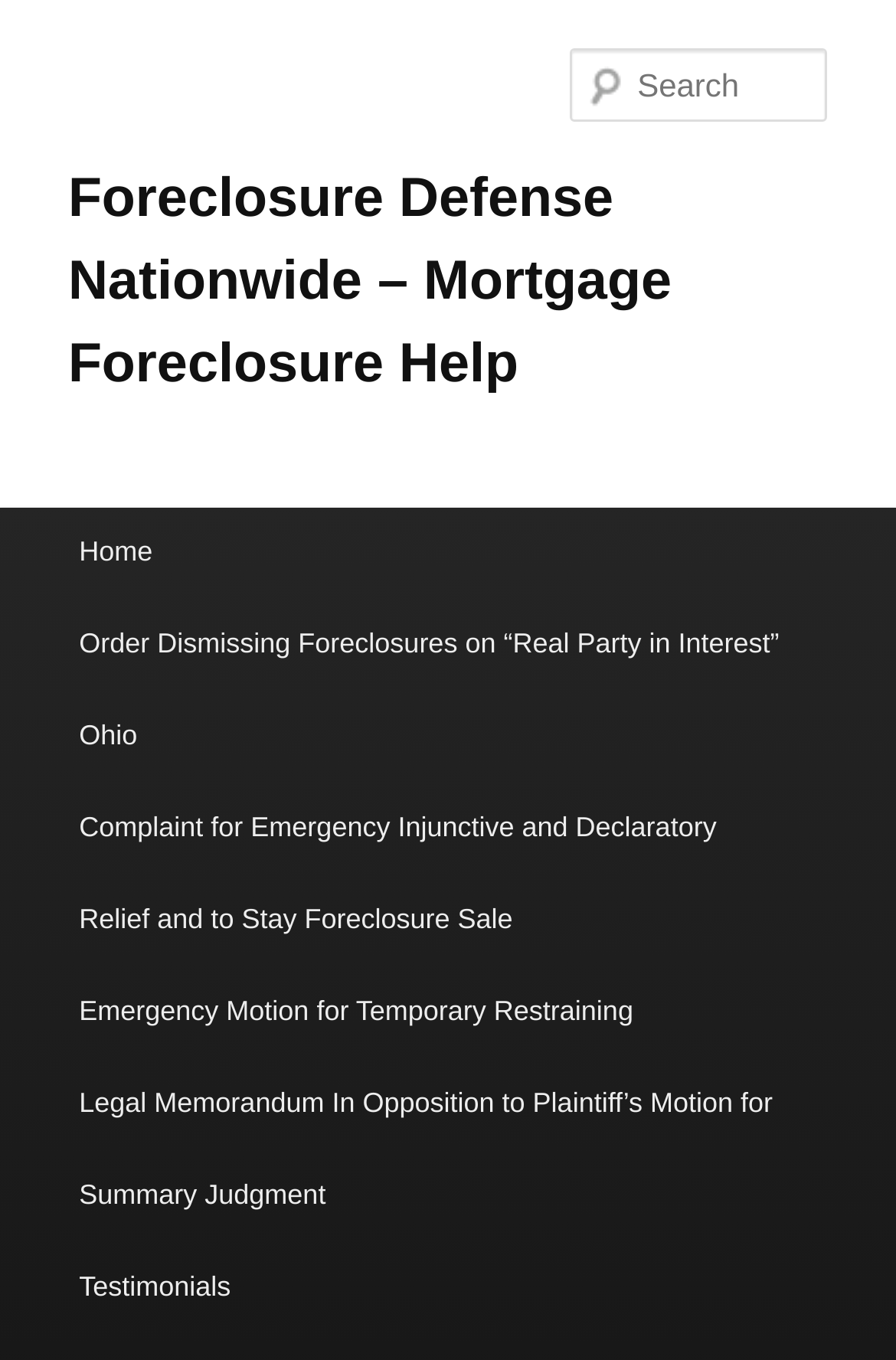Predict the bounding box of the UI element based on this description: "Emergency Motion for Temporary Restraining".

[0.051, 0.711, 0.744, 0.778]